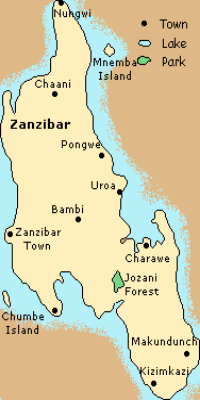Using the details from the image, please elaborate on the following question: What is the Jozani Forest known for?

The Jozani Forest, marked with a green icon on the map, is a significant natural reserve known for its biodiversity, particularly the endangered Red Colobus monkeys.